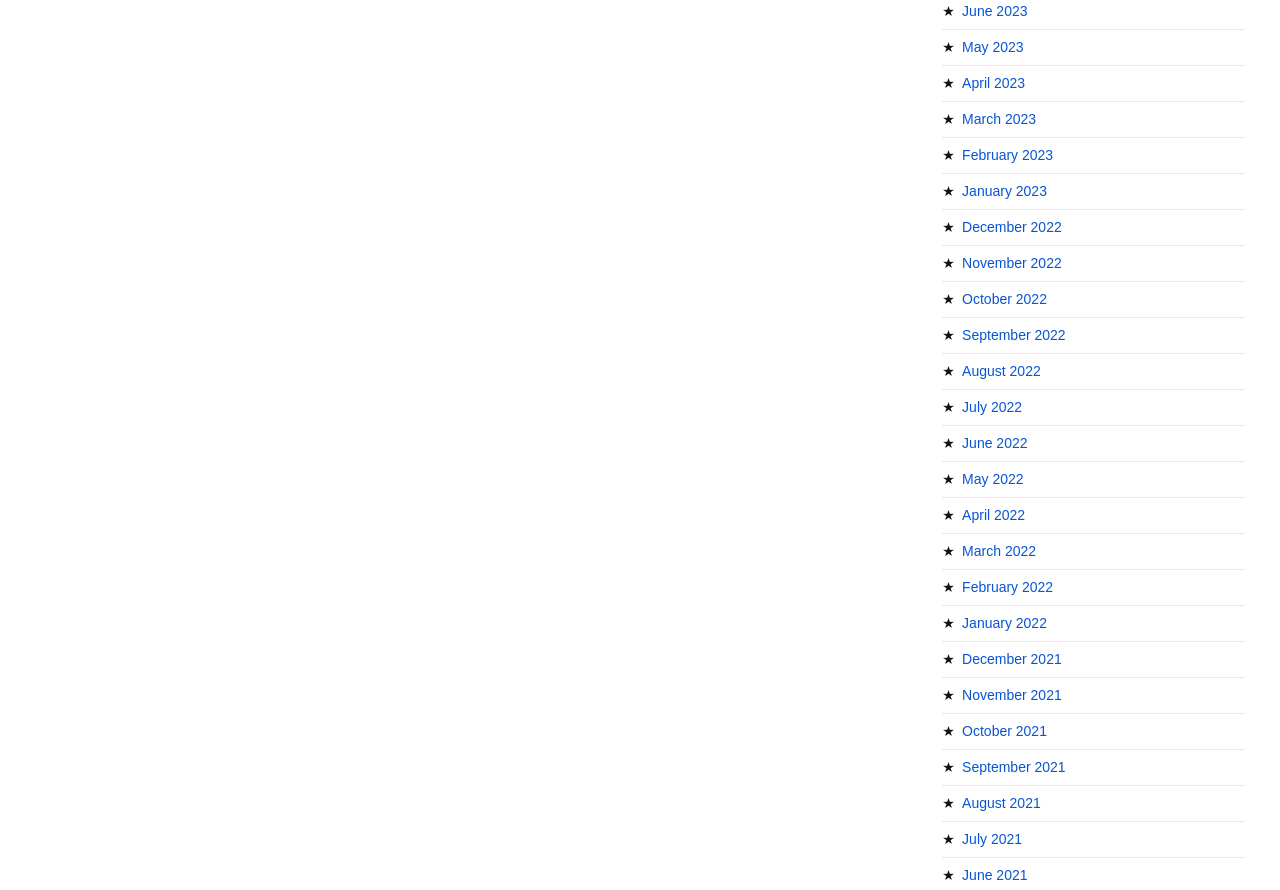What is the earliest month listed?
From the image, provide a succinct answer in one word or a short phrase.

June 2021